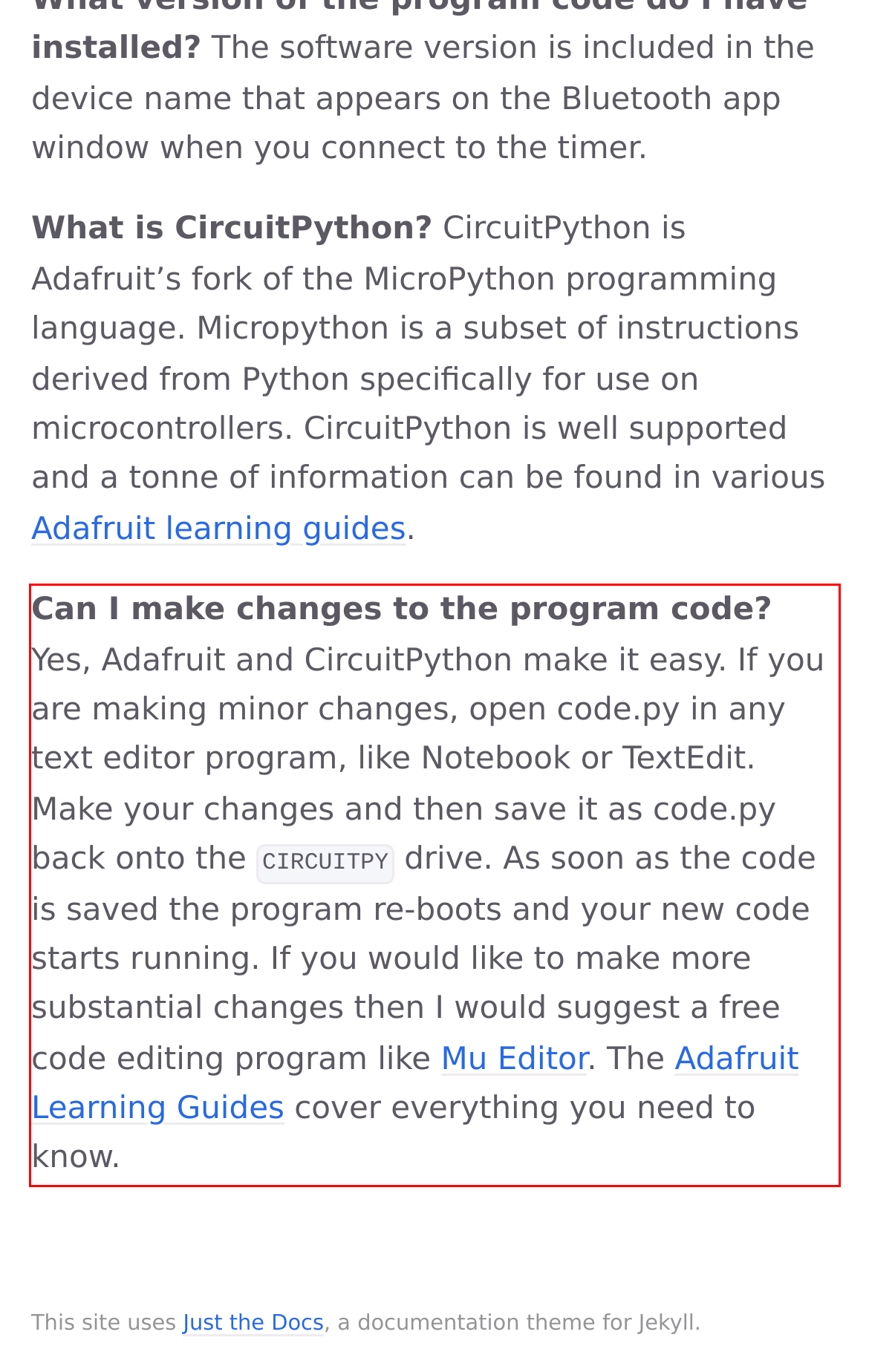With the provided screenshot of a webpage, locate the red bounding box and perform OCR to extract the text content inside it.

Can I make changes to the program code? Yes, Adafruit and CircuitPython make it easy. If you are making minor changes, open code.py in any text editor program, like Notebook or TextEdit. Make your changes and then save it as code.py back onto the CIRCUITPY drive. As soon as the code is saved the program re-boots and your new code starts running. If you would like to make more substantial changes then I would suggest a free code editing program like Mu Editor. The Adafruit Learning Guides cover everything you need to know.